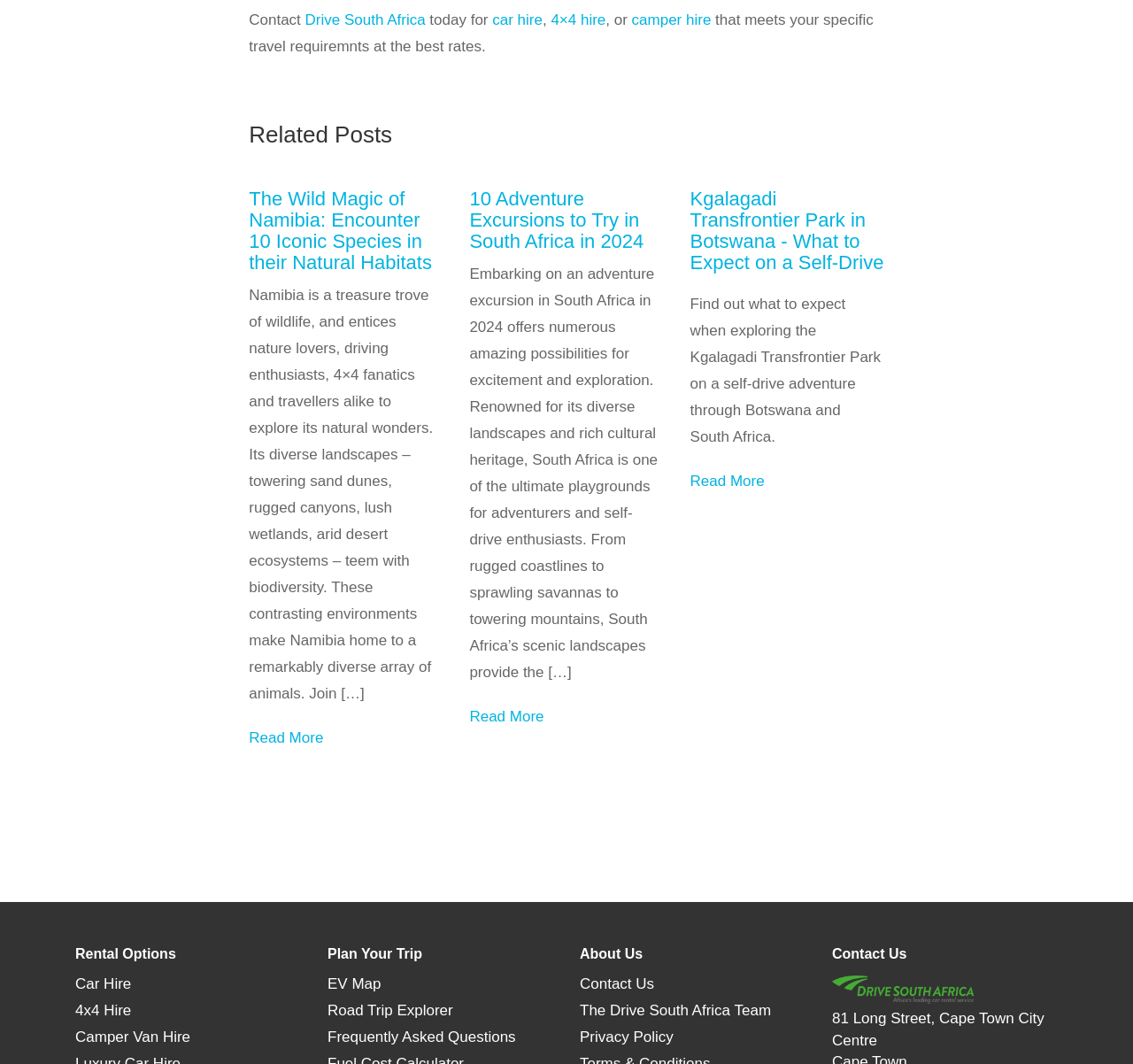Using the information in the image, give a comprehensive answer to the question: 
What is the theme of the website?

The website appears to be focused on travel and adventure, with articles about exploring different locations, renting vehicles, and planning trips, suggesting that the overall theme is travel and adventure.